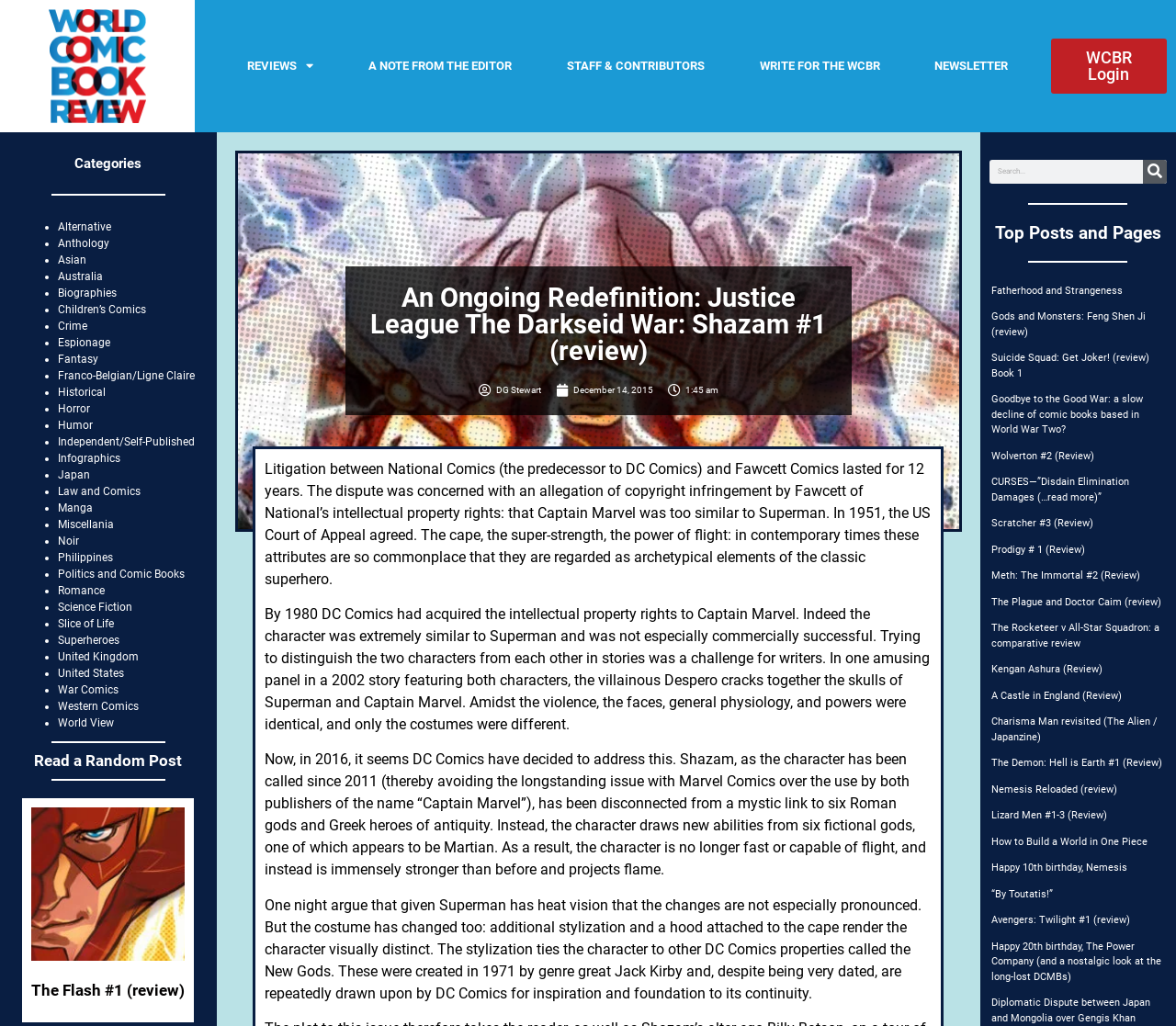What is the purpose of the 'Read a Random Post' button?
Examine the screenshot and reply with a single word or phrase.

To read a random post